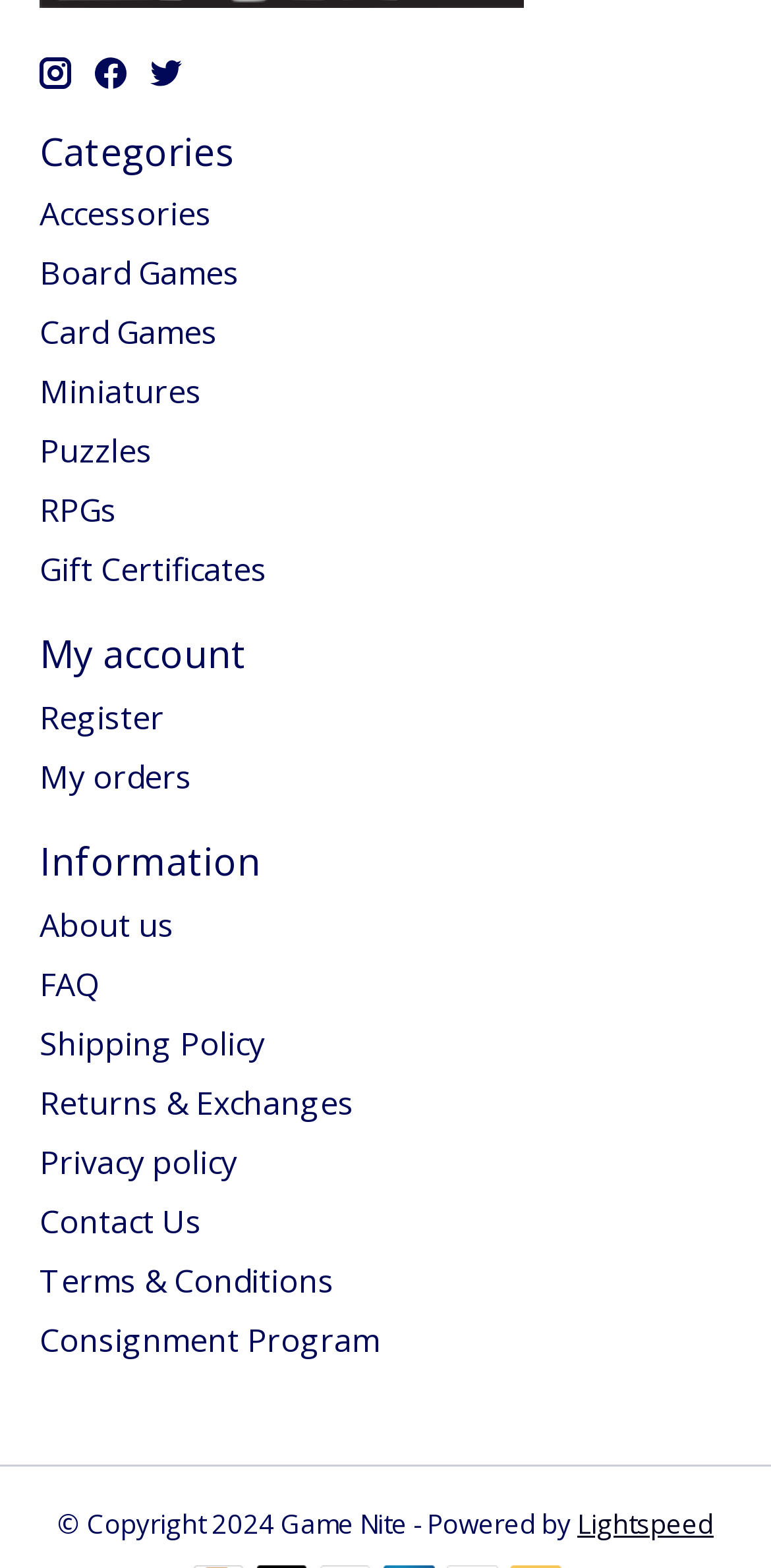Answer the question below with a single word or a brief phrase: 
What is the copyright year?

2024